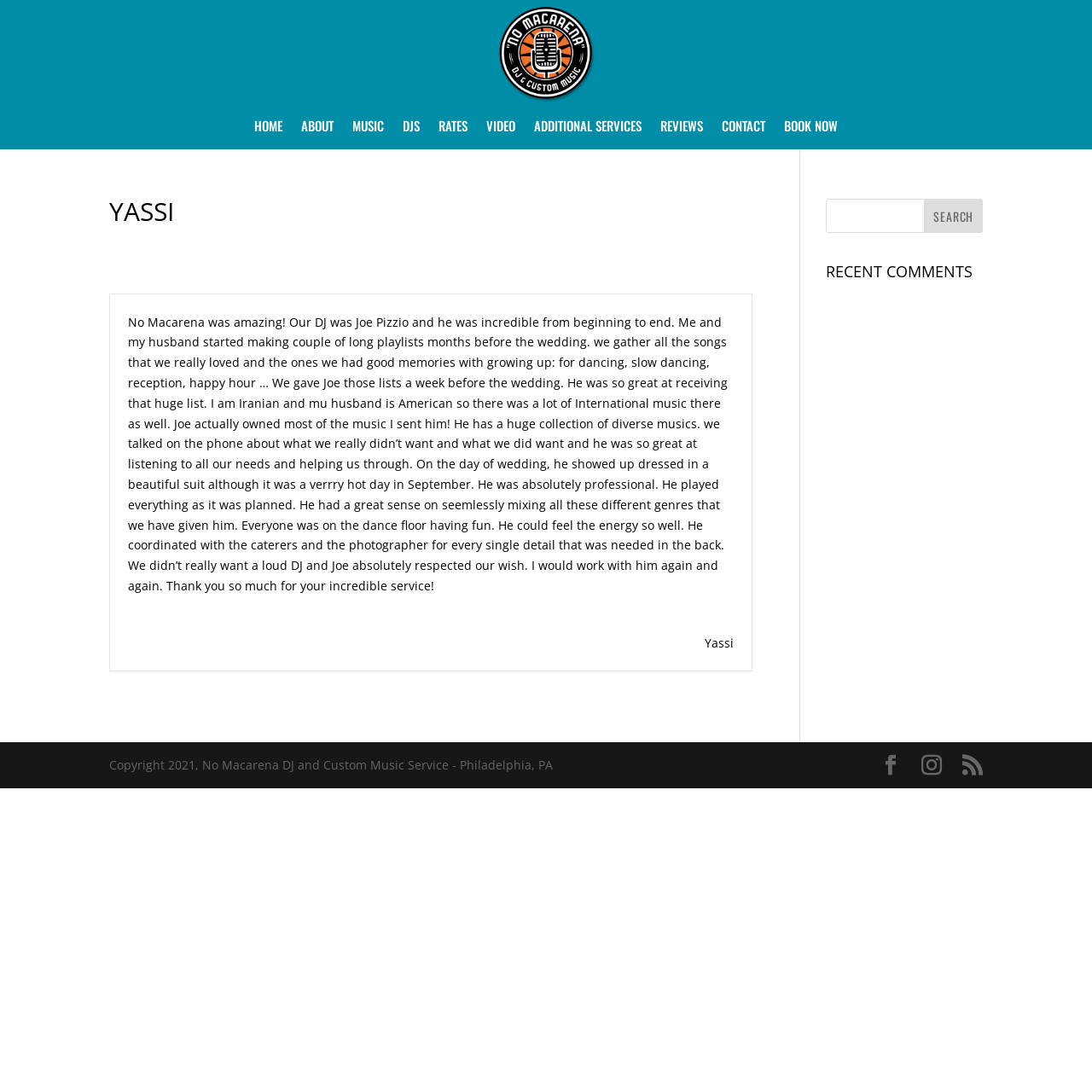Please find the bounding box coordinates of the element that must be clicked to perform the given instruction: "view about us page". The coordinates should be four float numbers from 0 to 1, i.e., [left, top, right, bottom].

None